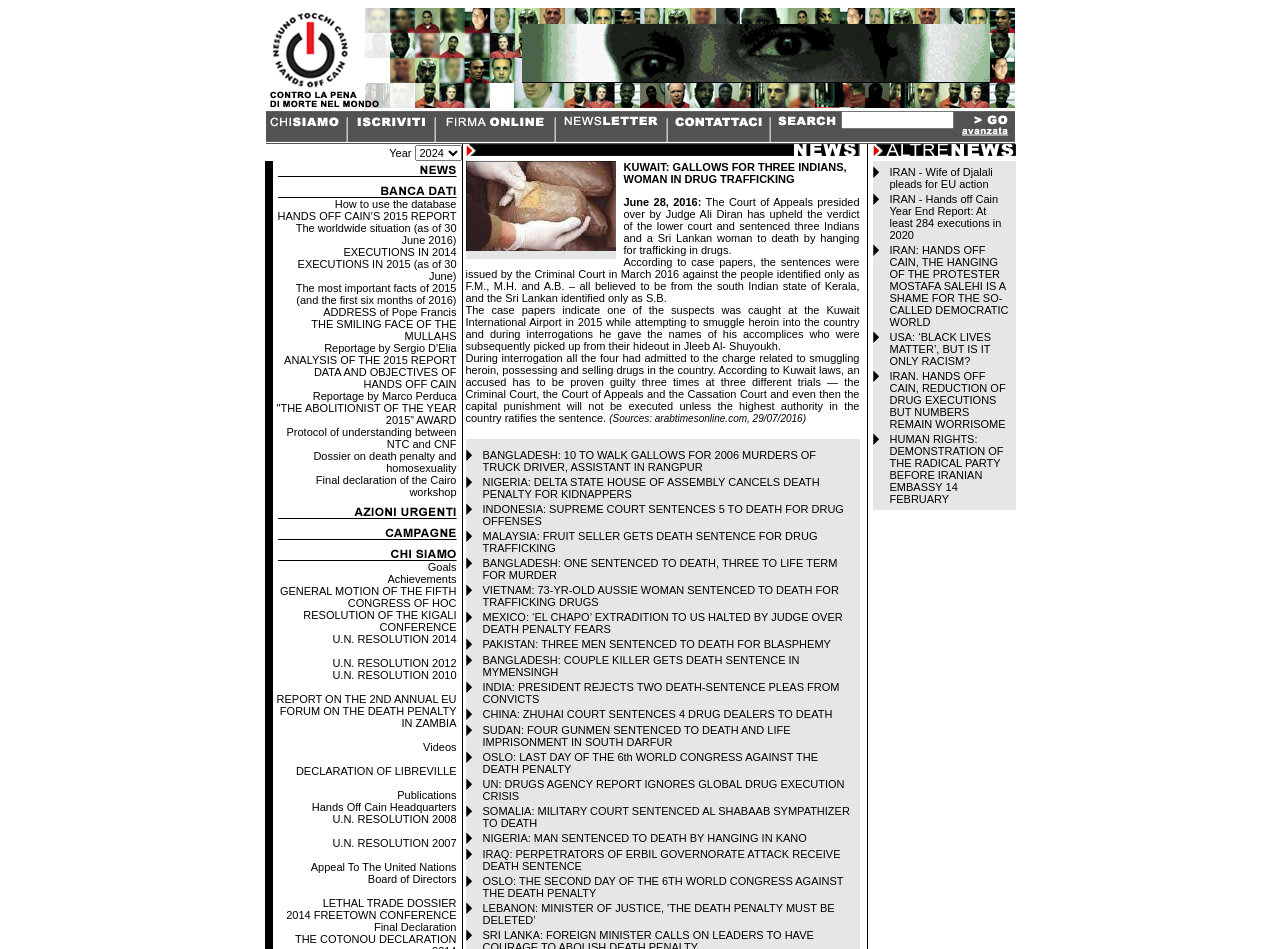Present a detailed account of what is displayed on the webpage.

This webpage appears to be a news article or a blog post. At the top, there is a title "KUWAIT: GALLOWS FOR THREE INDIANS, WOMAN IN DRUG TRAFFICKING" which spans across the entire width of the page. Below the title, there is a table with three columns, each containing an image and a link. The images are aligned to the left, and the links are positioned to the right of the images.

Below this table, there is a row of links and images, with seven columns in total. Each column contains a link and an image, with the link positioned above the image. The links and images are evenly spaced across the width of the page.

Further down, there is another table with a single row and three columns. The first column contains an image, the second column contains a text box, and the third column contains a submit button. The text box is positioned to the left of the submit button.

To the right of this table, there is a vertical column of links and images, with five items in total. Each item consists of a link and an image, with the link positioned above the image.

At the bottom of the page, there is a table with a single row and two columns. The first column contains a link and an image, and the second column contains a combo box with the label "Year 2024". Below this table, there is an image, and to the right of the image, there is a grid with two rows and one column. Each cell in the grid contains an image.

Overall, the webpage has a complex layout with multiple tables, links, images, and form elements. The content appears to be a mix of news articles, images, and interactive elements.